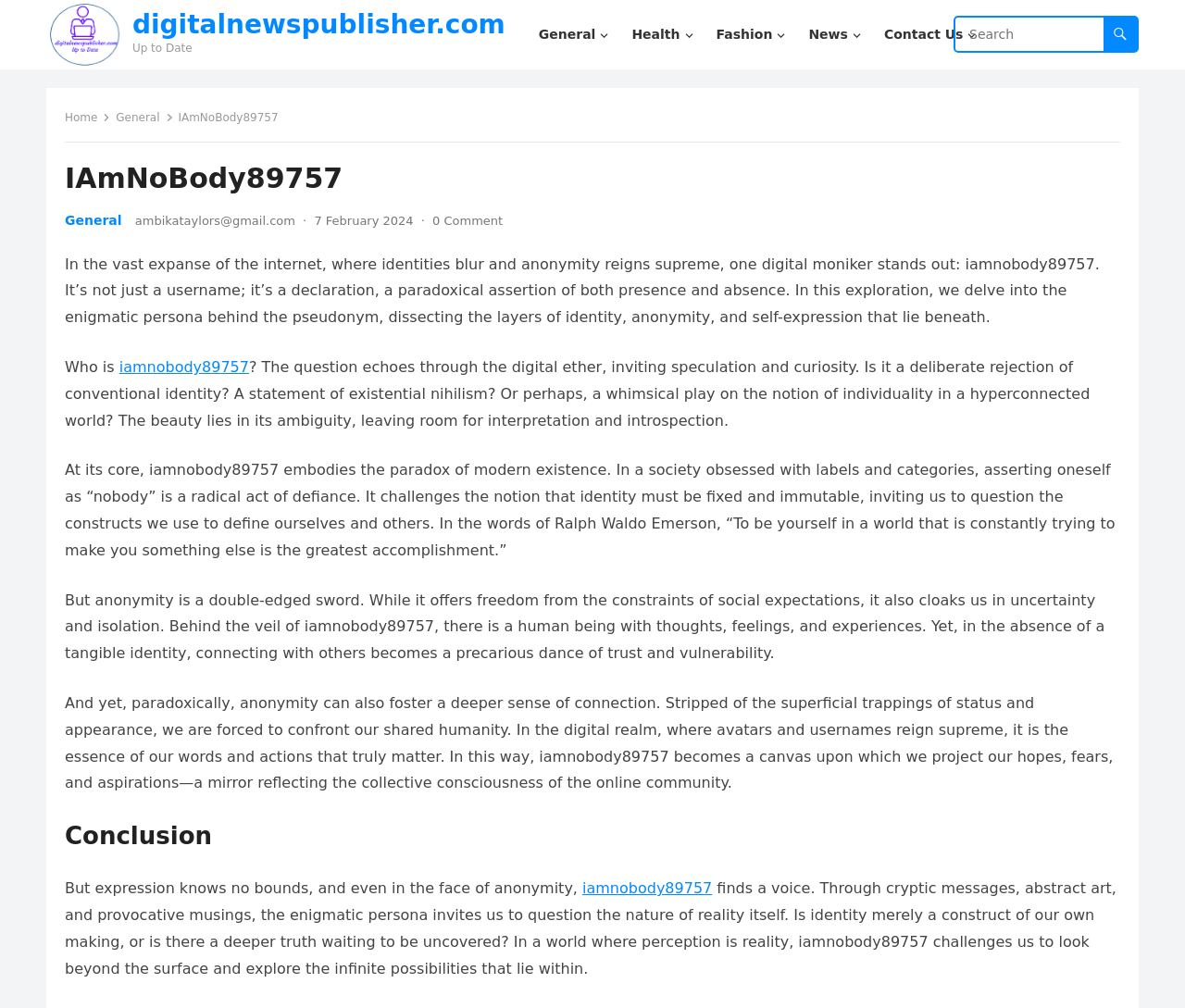Identify the bounding box coordinates of the clickable region required to complete the instruction: "Search for something". The coordinates should be given as four float numbers within the range of 0 and 1, i.e., [left, top, right, bottom].

[0.806, 0.017, 0.959, 0.051]